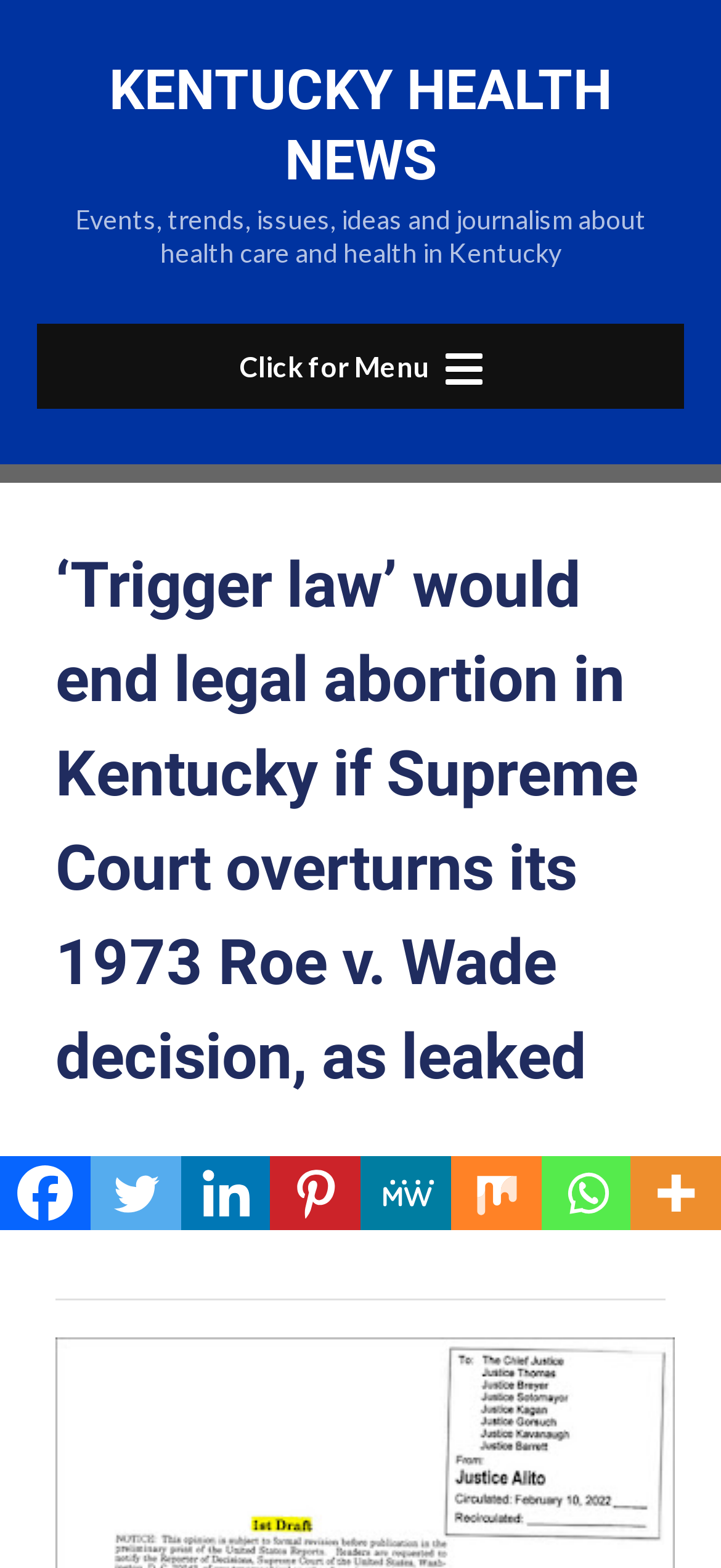Please specify the bounding box coordinates in the format (top-left x, top-left y, bottom-right x, bottom-right y), with all values as floating point numbers between 0 and 1. Identify the bounding box of the UI element described by: aria-label="Pinterest" title="Pinterest"

[0.375, 0.737, 0.5, 0.785]